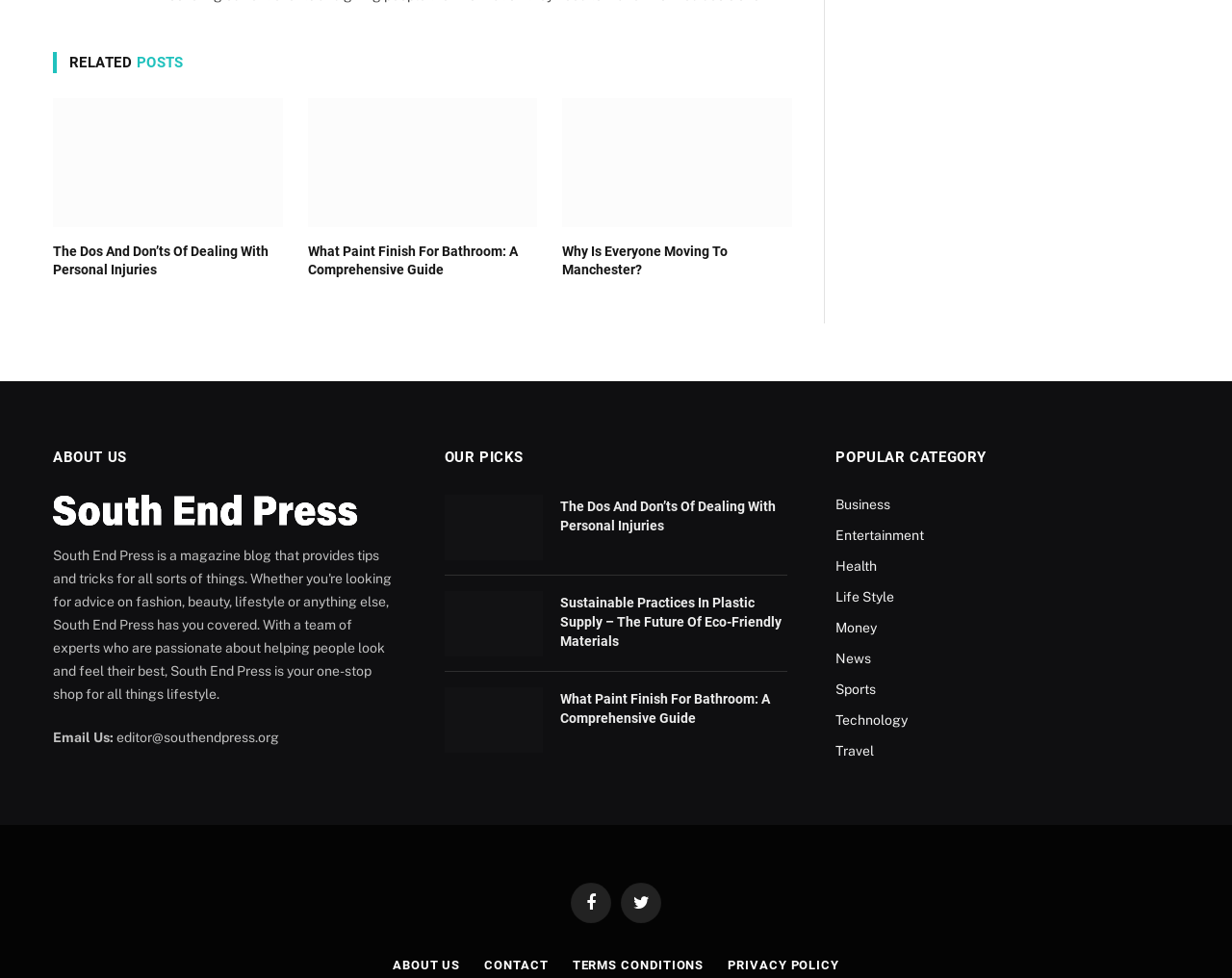Identify the bounding box coordinates of the section that should be clicked to achieve the task described: "Click Soesbe Financial logo".

None